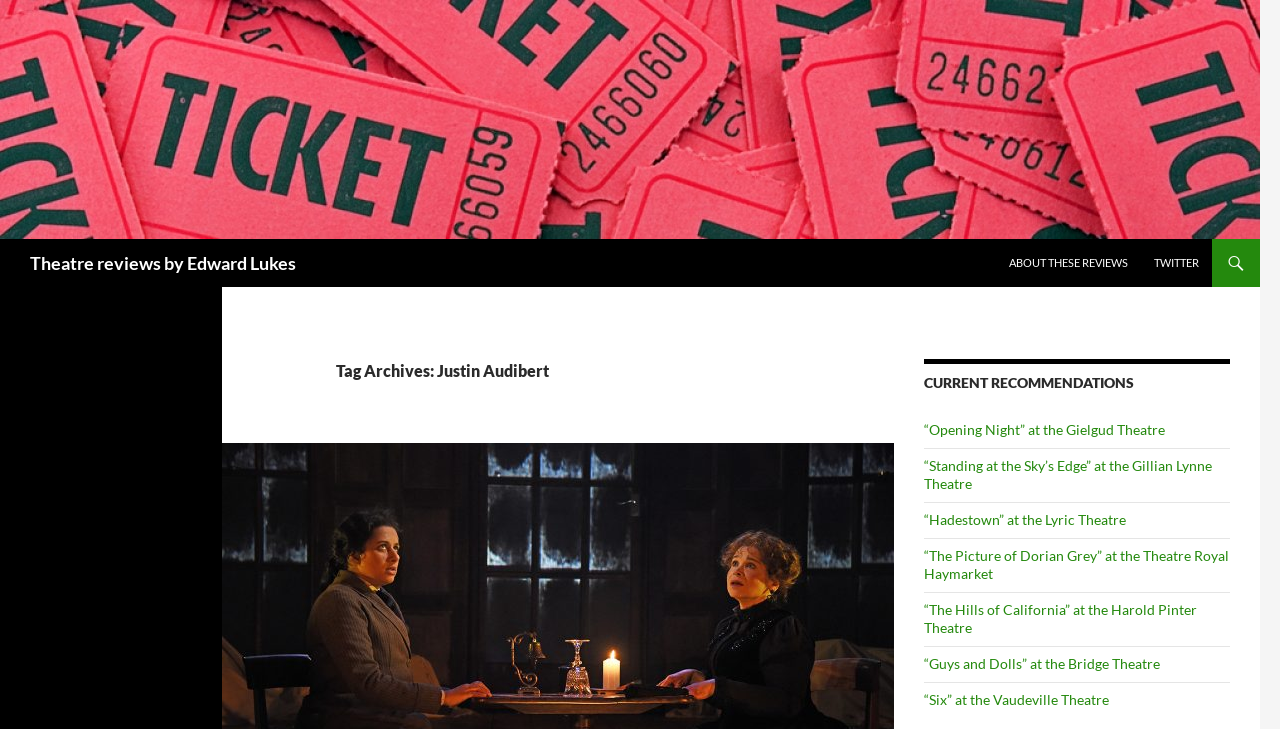Identify and extract the heading text of the webpage.

Theatre reviews by Edward Lukes